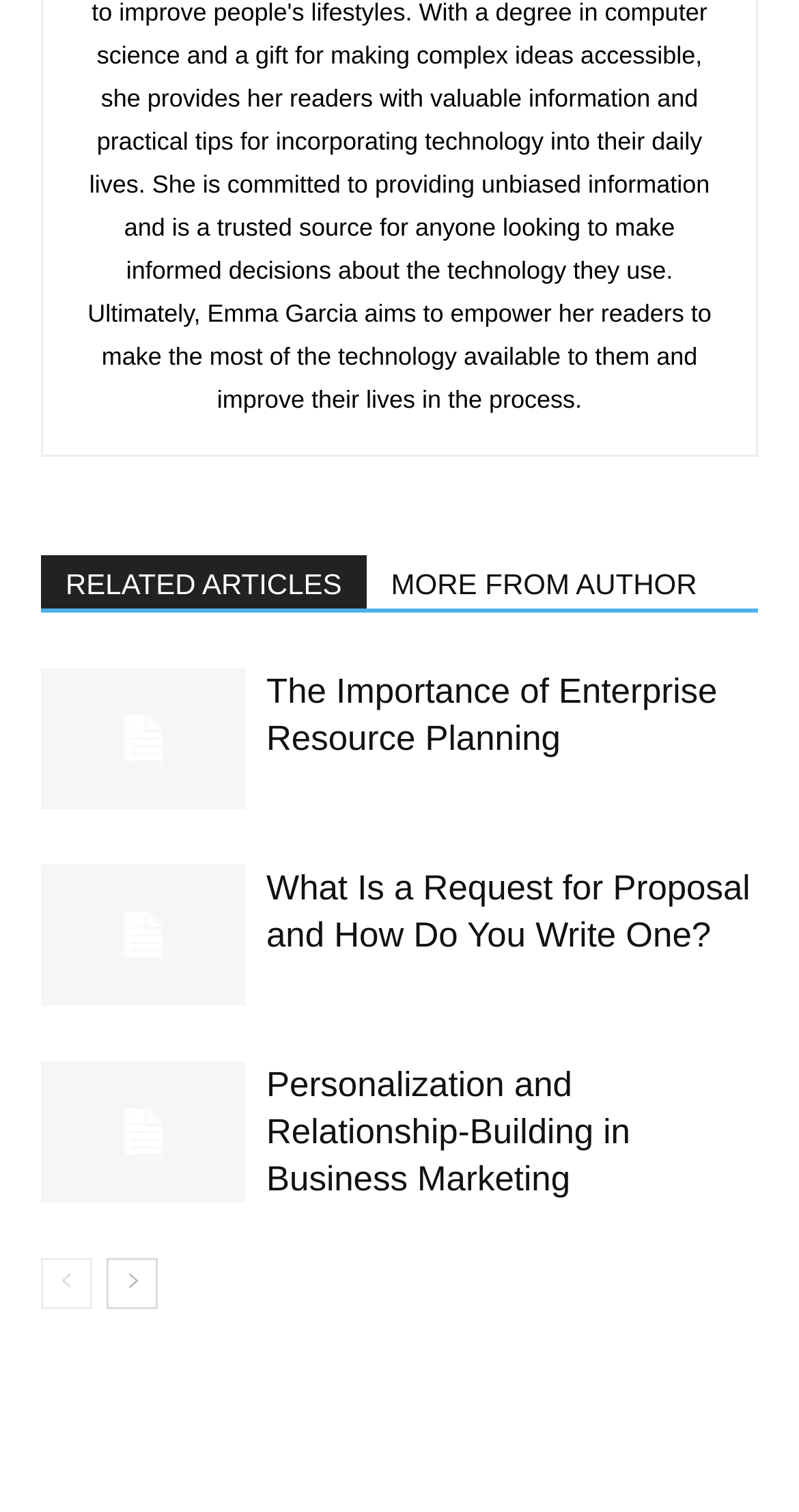Provide a one-word or short-phrase answer to the question:
Are there pagination links?

Yes